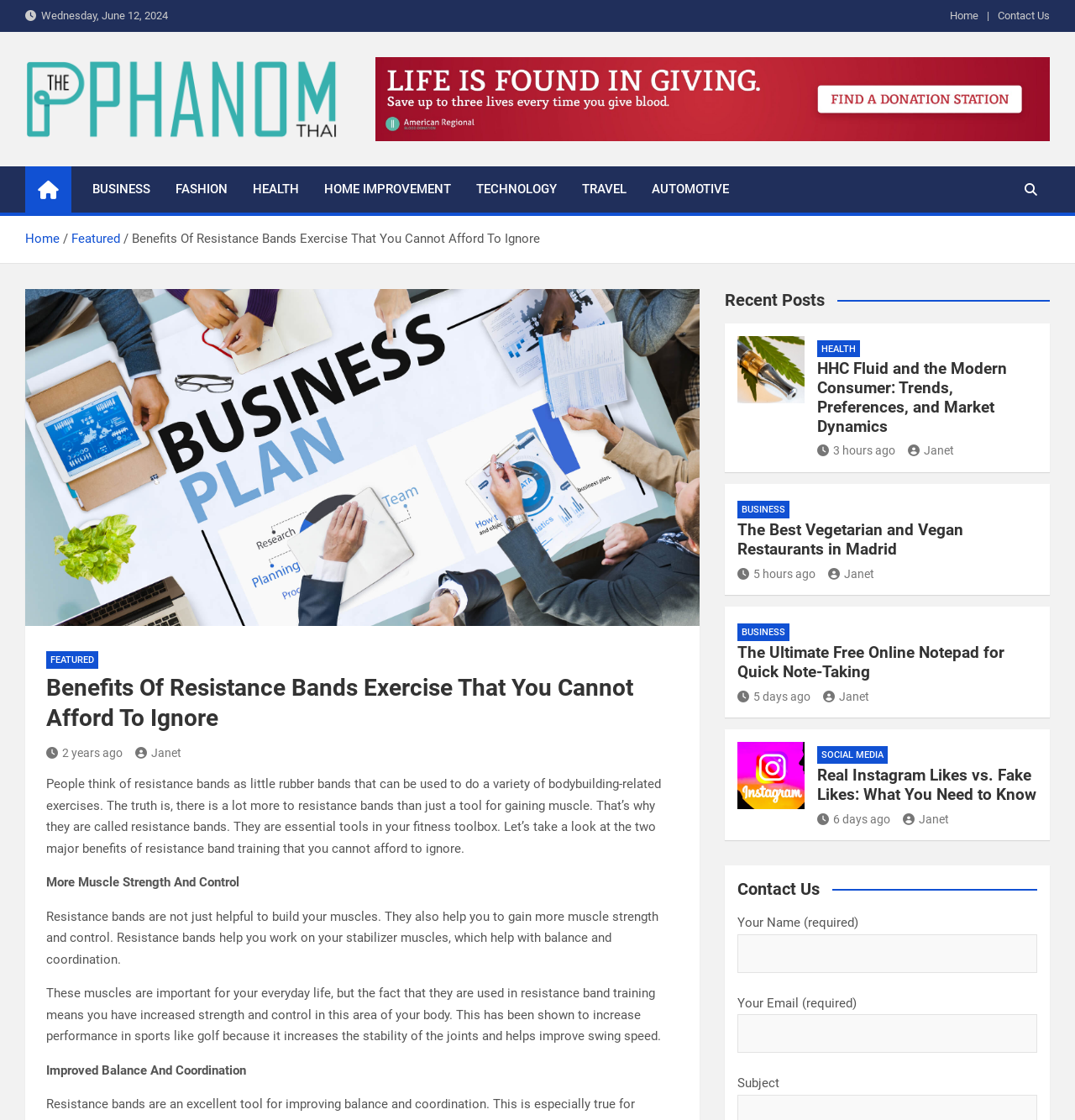Kindly determine the bounding box coordinates for the clickable area to achieve the given instruction: "Click the 'Home' link".

[0.884, 0.006, 0.91, 0.023]